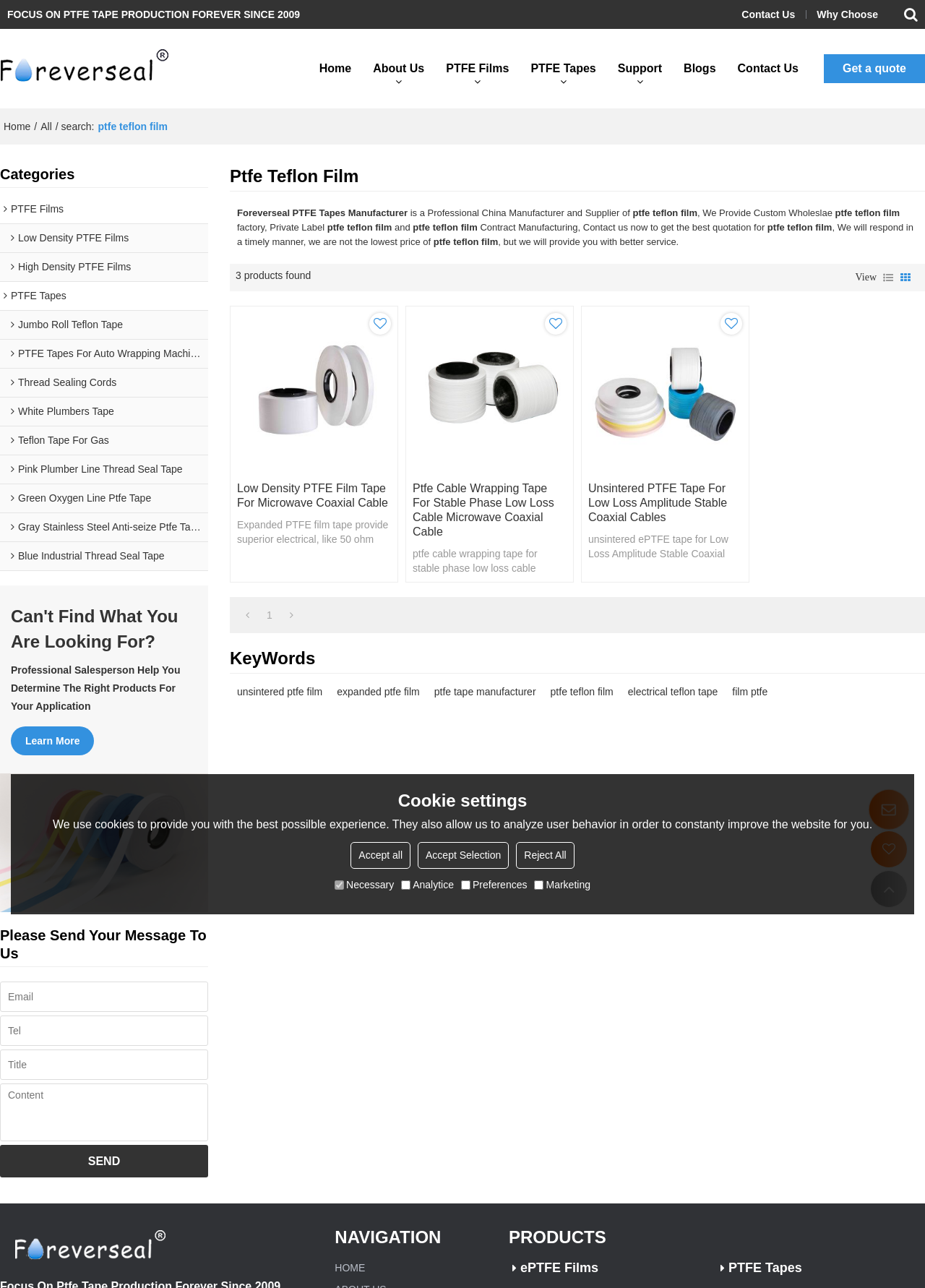Identify the bounding box coordinates for the element that needs to be clicked to fulfill this instruction: "Click on 'Get a quote'". Provide the coordinates in the format of four float numbers between 0 and 1: [left, top, right, bottom].

[0.891, 0.042, 1.0, 0.065]